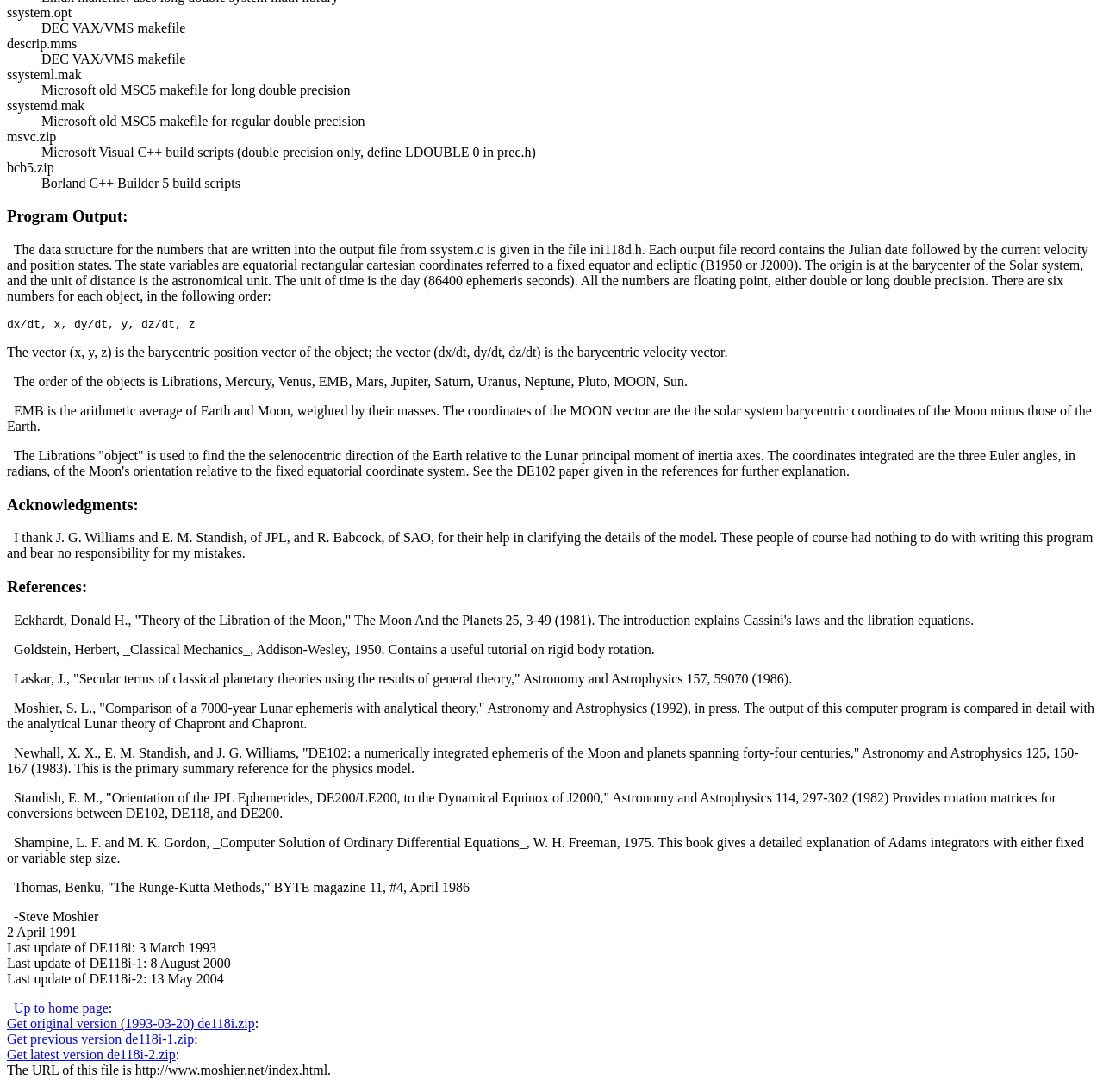What is the name of the author of the program?
Please craft a detailed and exhaustive response to the question.

The author of the program is Steve Moshier, as mentioned at the end of the webpage. He is the one who thanks other people for their help in clarifying the details of the model.